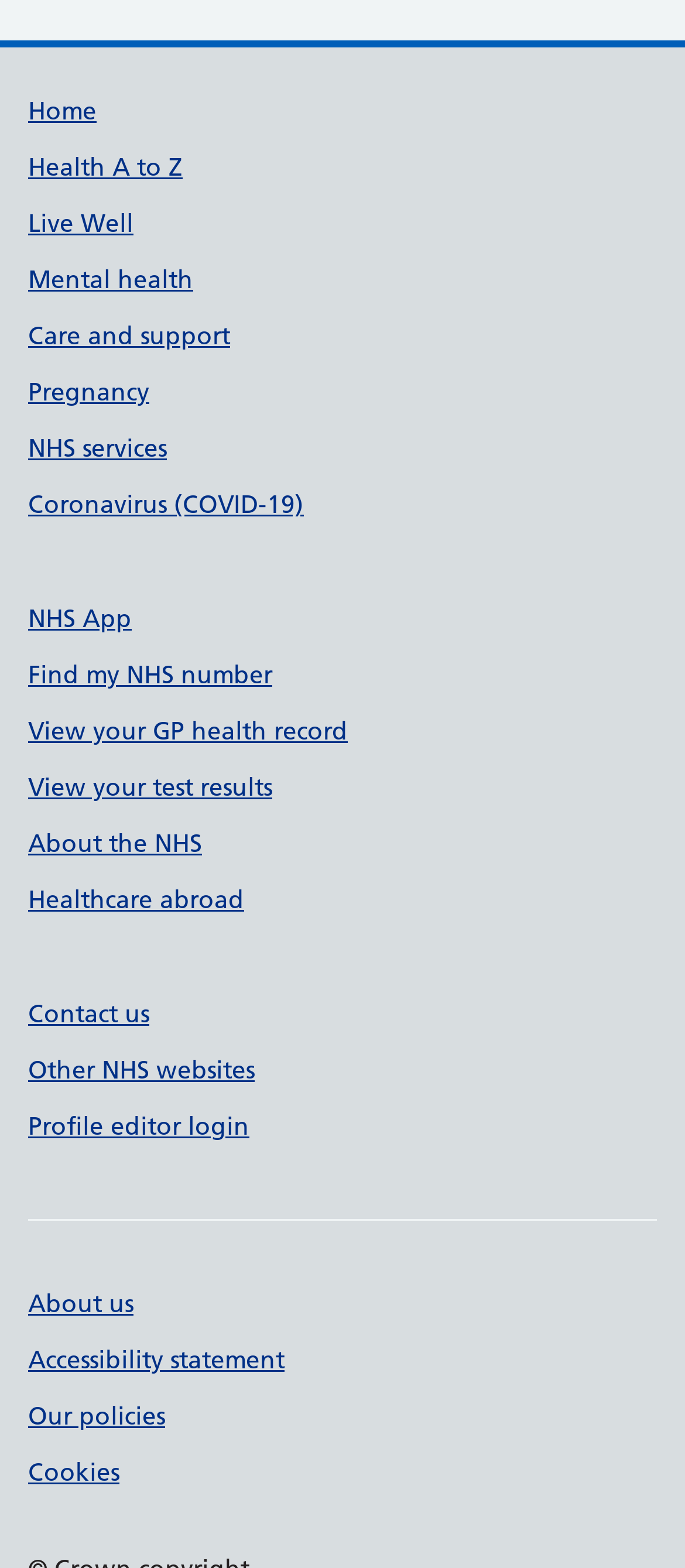Can you specify the bounding box coordinates for the region that should be clicked to fulfill this instruction: "Find my NHS number".

[0.041, 0.42, 0.397, 0.44]